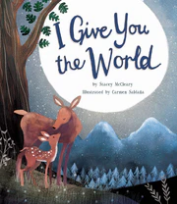What is illuminating the surrounding landscape?
Answer the question with a detailed and thorough explanation.

According to the caption, the backdrop of the cover art includes a large, glowing moon that illuminates the surrounding landscape, which consists of majestic mountains and gently swaying trees.